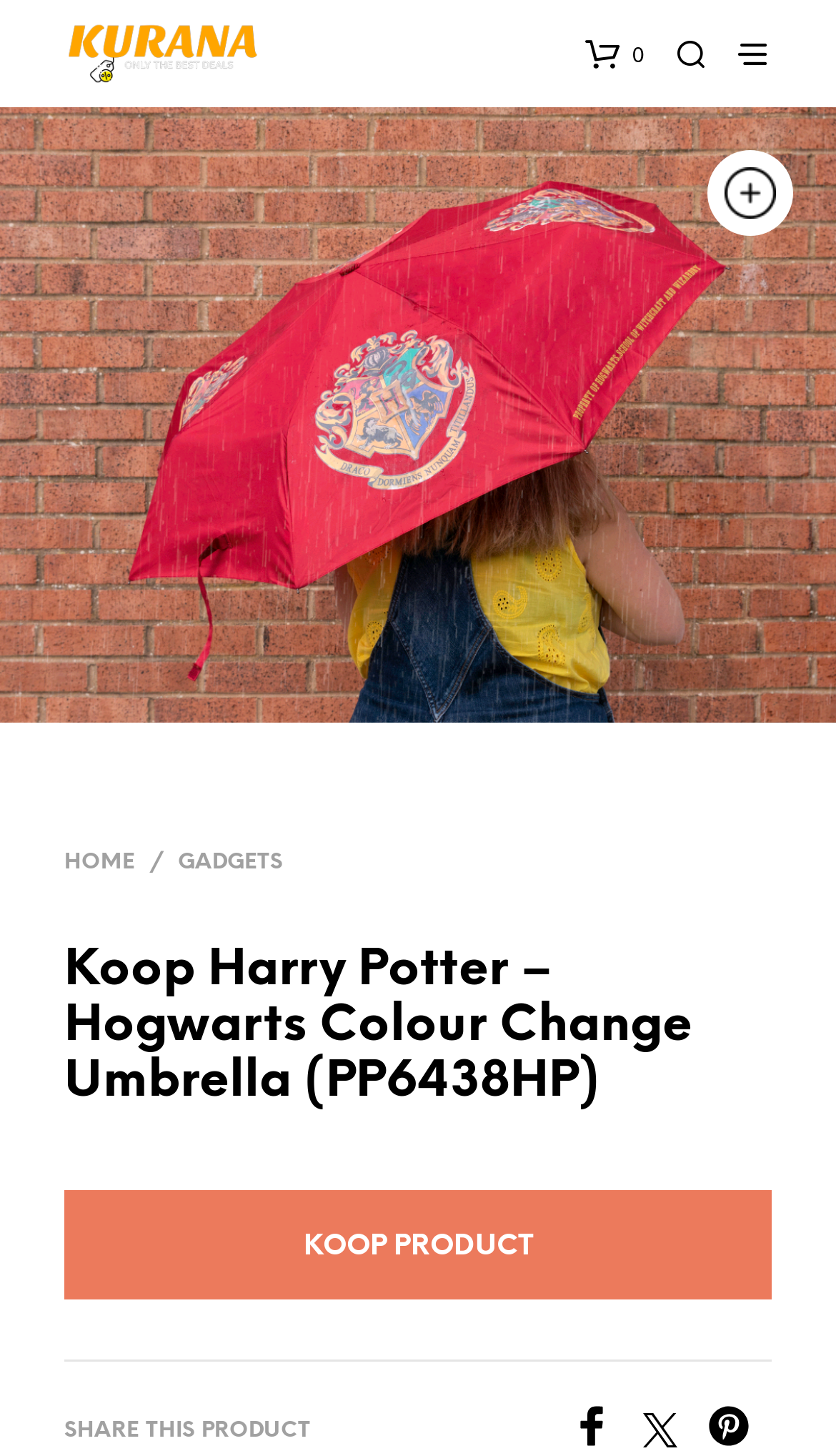Please mark the bounding box coordinates of the area that should be clicked to carry out the instruction: "Buy the Hogwarts Colour Change Umbrella".

[0.077, 0.817, 0.923, 0.892]